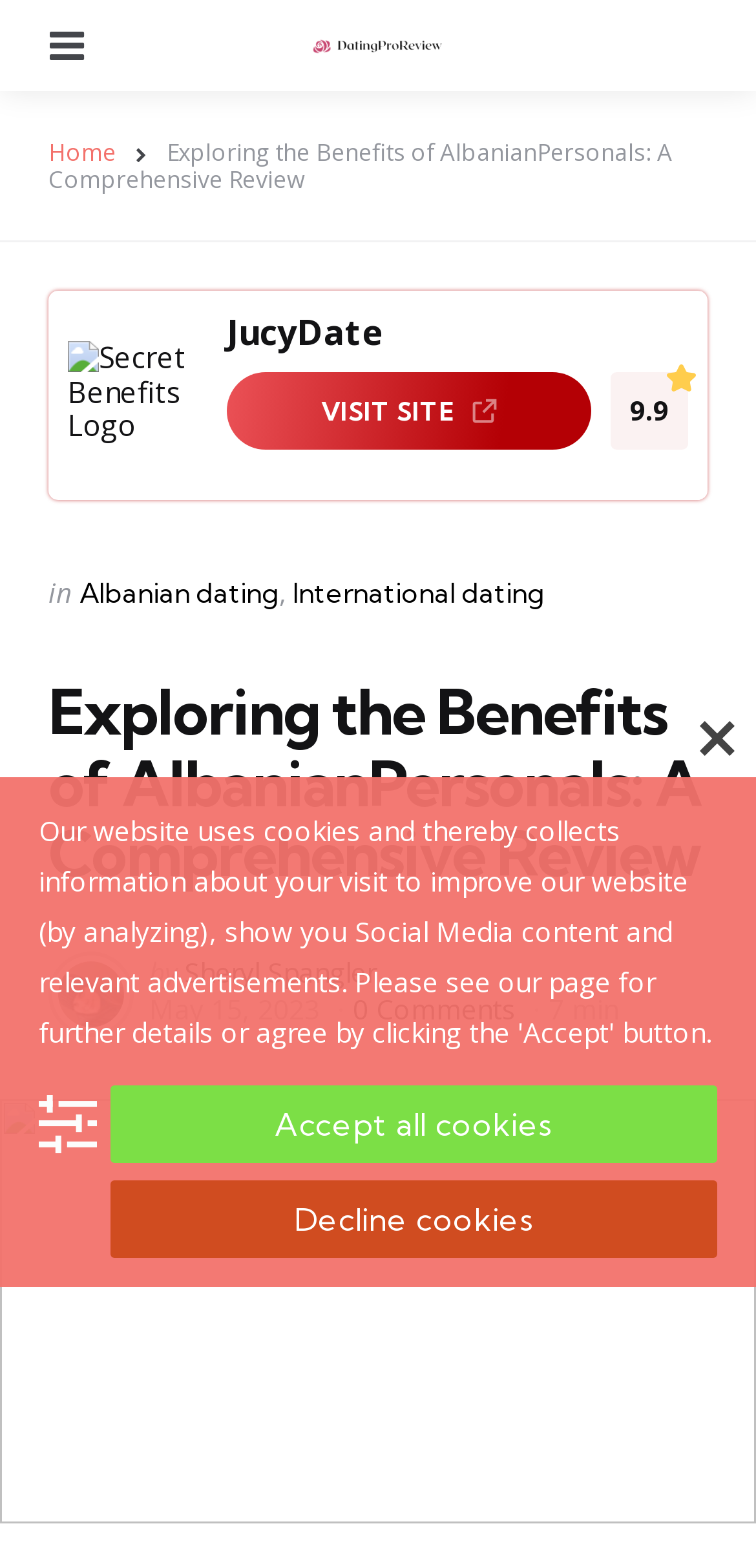Could you indicate the bounding box coordinates of the region to click in order to complete this instruction: "Click the 'Home' link".

[0.064, 0.086, 0.195, 0.107]